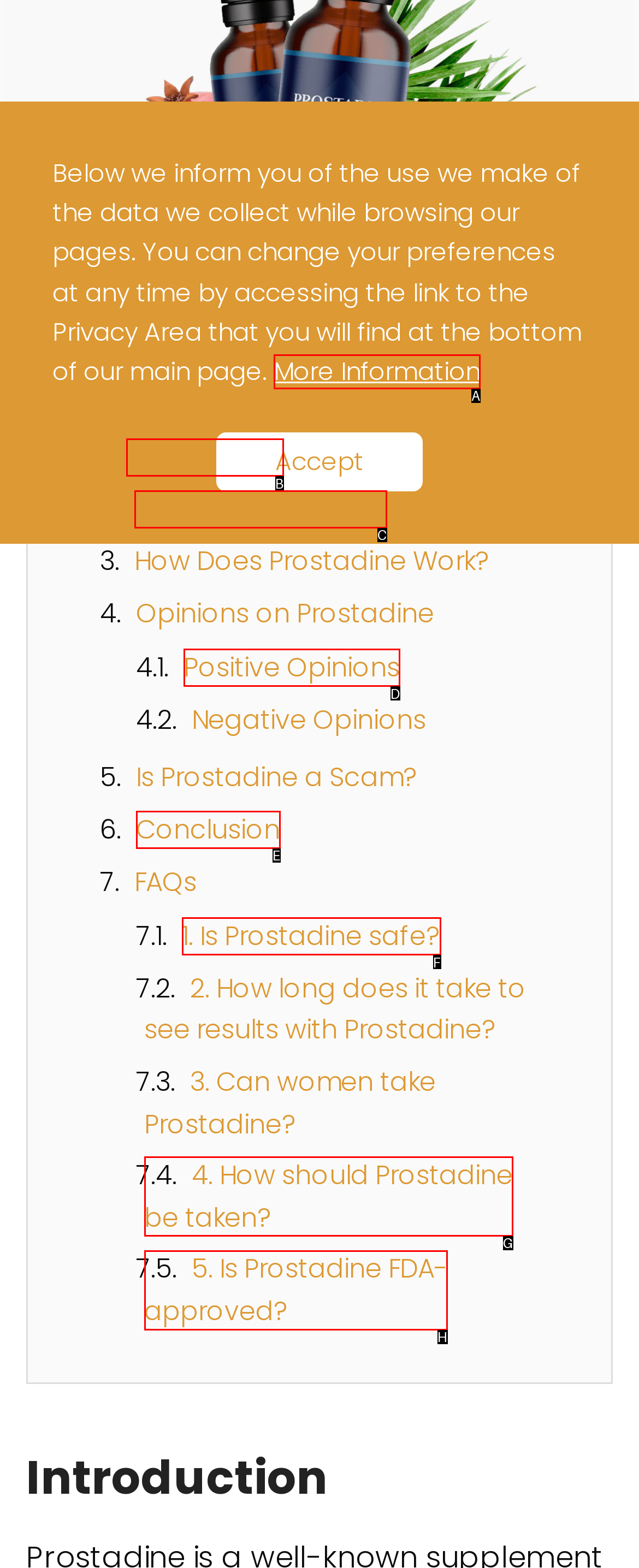Pinpoint the HTML element that fits the description: What is Prostadine?
Answer by providing the letter of the correct option.

C